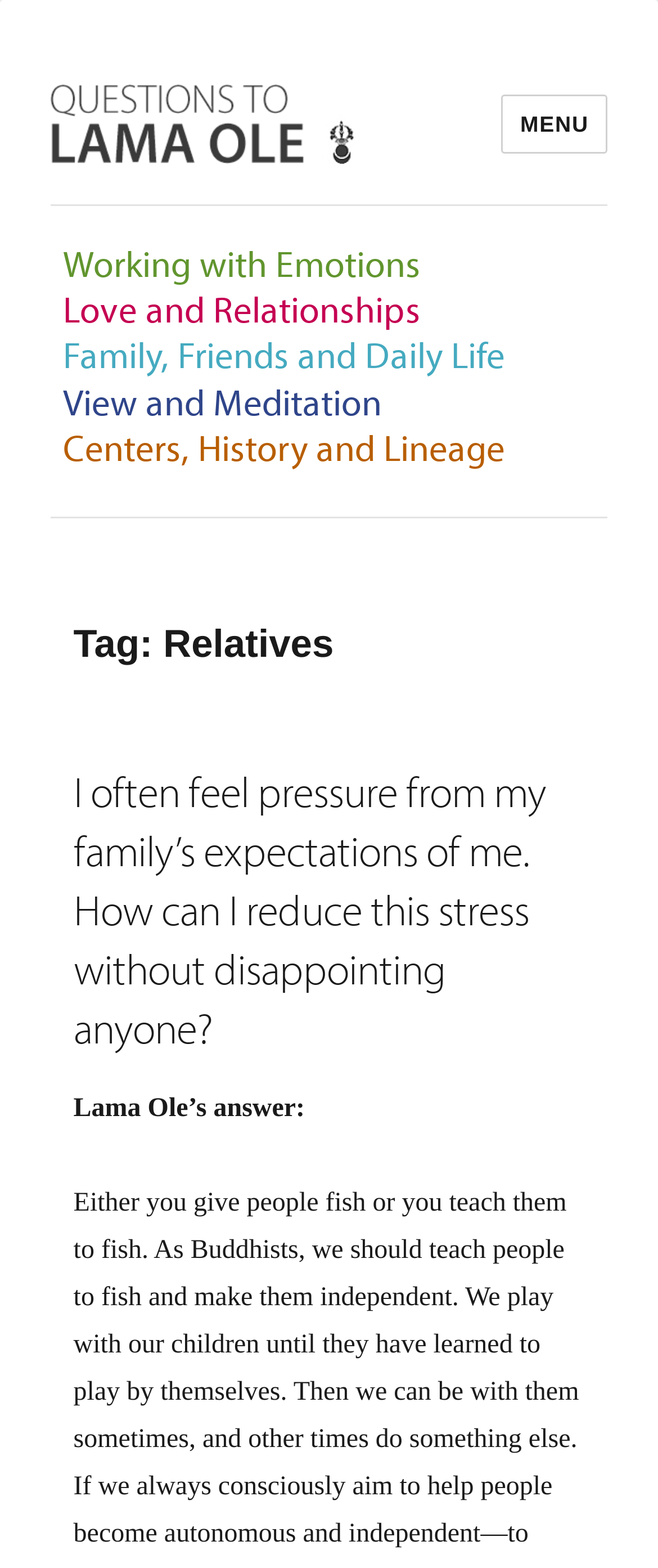Determine the bounding box for the described HTML element: "Family, Friends and Daily Life". Ensure the coordinates are four float numbers between 0 and 1 in the format [left, top, right, bottom].

[0.095, 0.213, 0.767, 0.241]